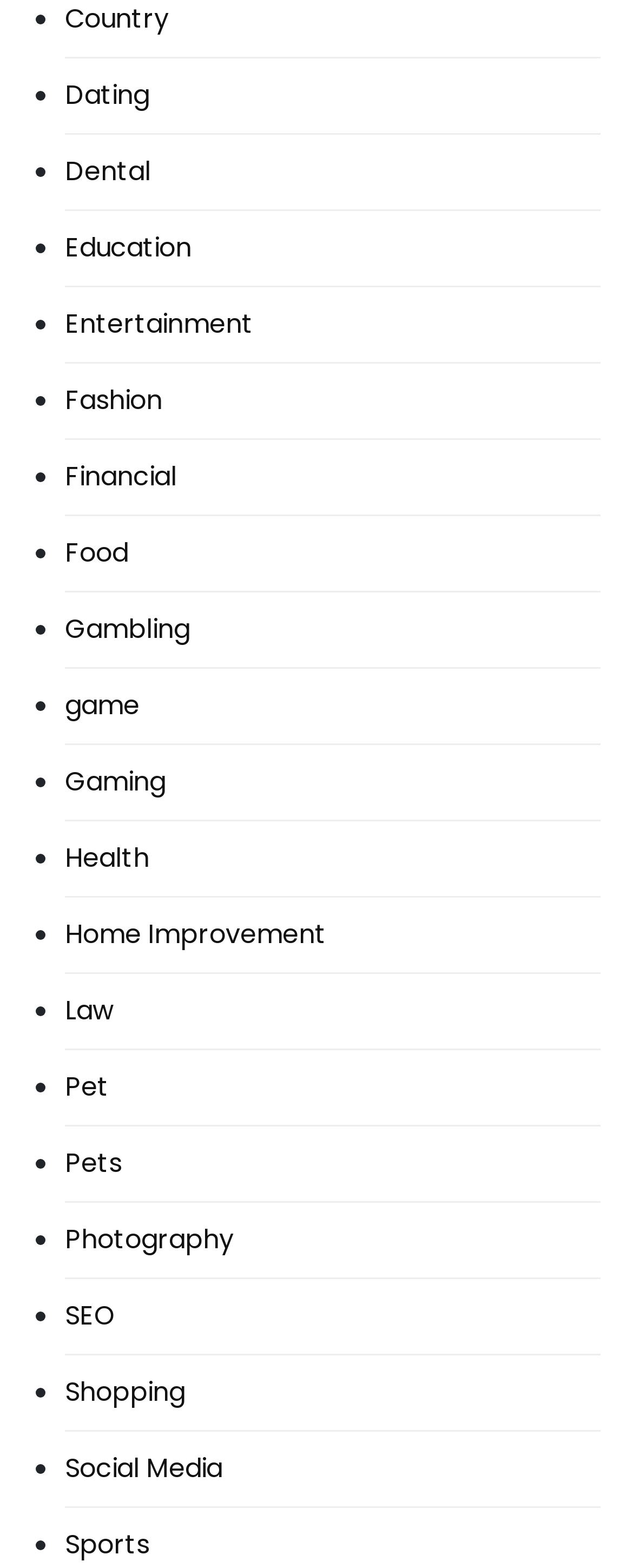Is there a category for 'Travel'?
Use the image to give a comprehensive and detailed response to the question.

I searched through the list of categories on the webpage and did not find a link labeled 'Travel', so it is not a listed category.